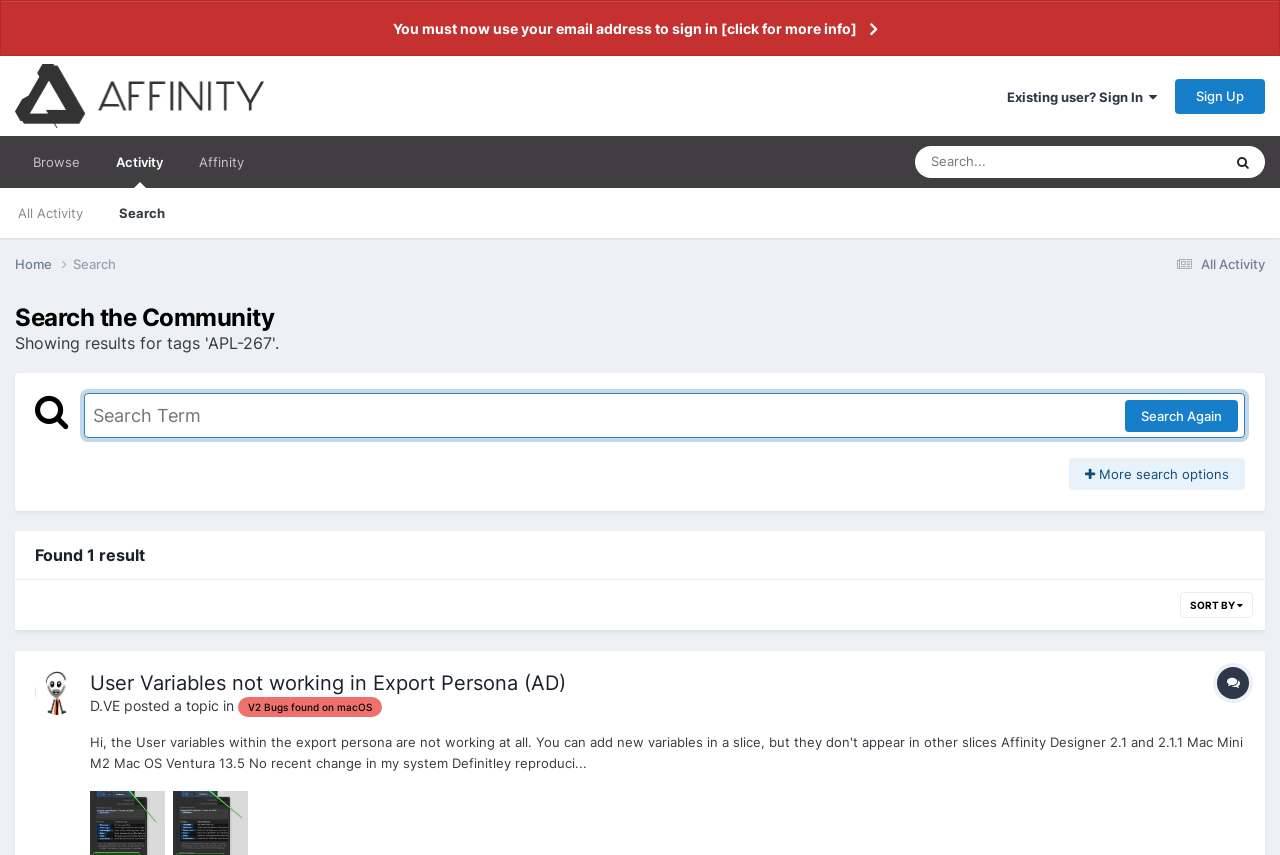Determine the title of the webpage and give its text content.

Search the Community